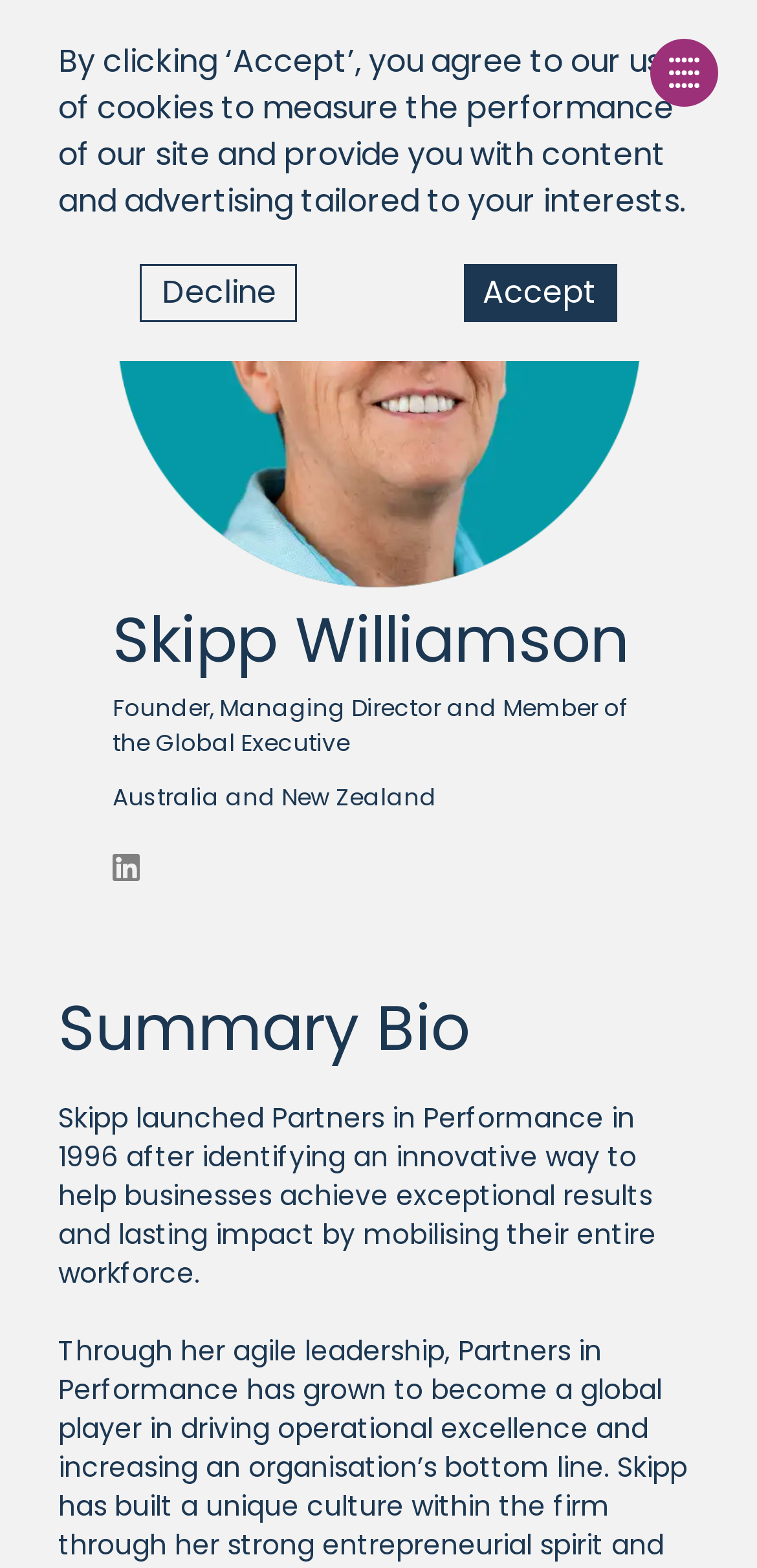Summarize the webpage with intricate details.

The webpage is about Skipp Williamson, the Founder, Managing Director, and Member of the Global Executive of Australia and New Zealand. At the top of the page, there is a notification bar with a message about cookies, accompanied by two buttons, "Decline cookies" and "Accept cookies", positioned side by side. 

To the right of the notification bar, there is a "Menu" button with an icon. Below the notification bar, there is a large section dedicated to Skipp Williamson, featuring his image, name, and title. His LinkedIn profile is linked, indicated by a small LinkedIn icon. 

Below Skipp's profile section, there is a heading "Summary Bio" followed by a paragraph of text that summarizes his bio, describing how he launched Partners in Performance in 1996 to help businesses achieve exceptional results.